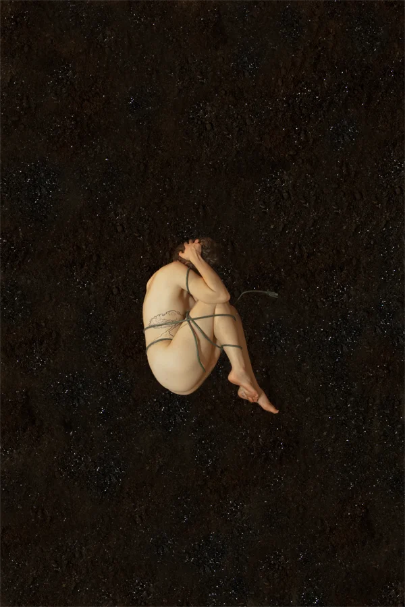Give a short answer using one word or phrase for the question:
What is the tone of the overall aesthetic?

Quiet despair